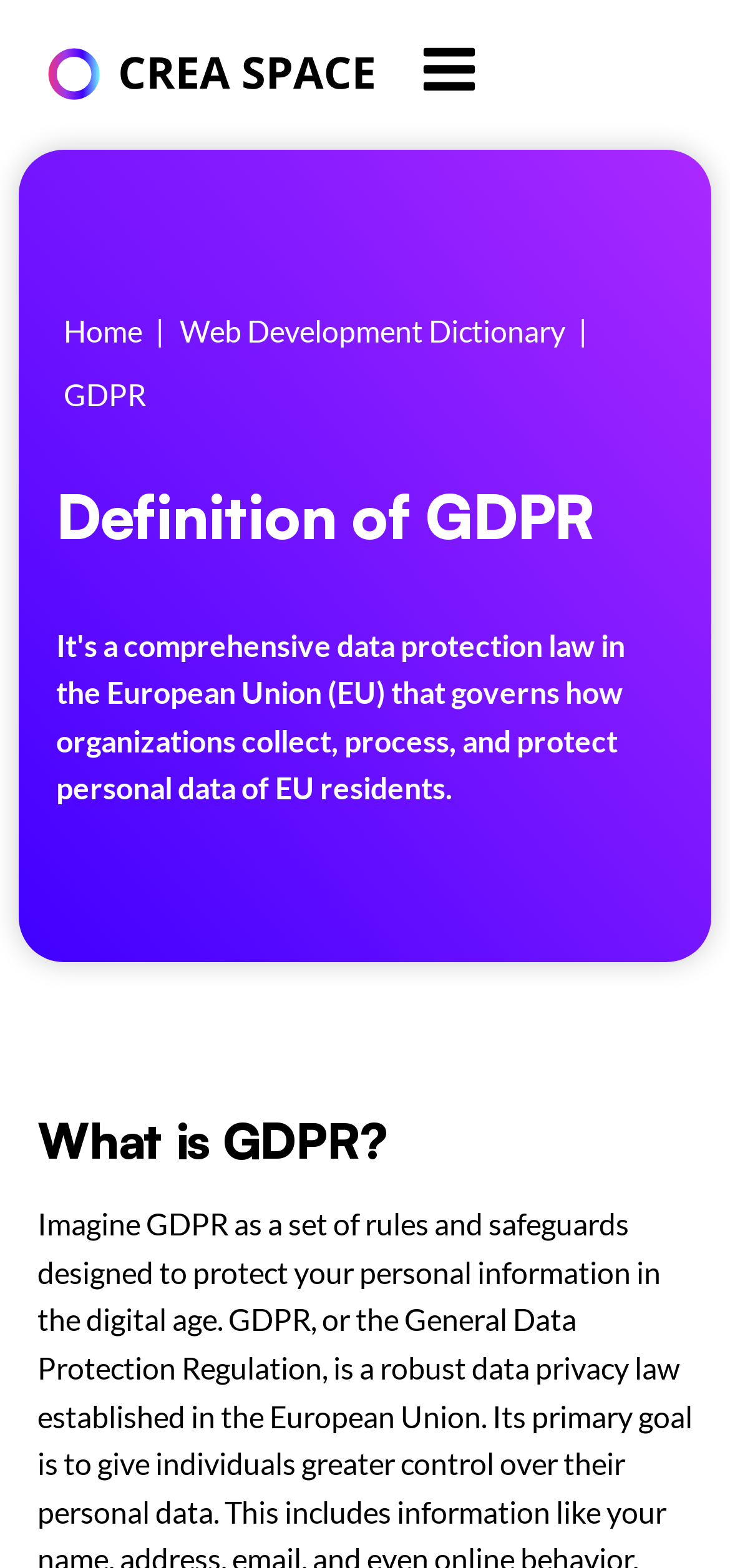Is there an image on the webpage?
Please answer the question with a single word or phrase, referencing the image.

Yes